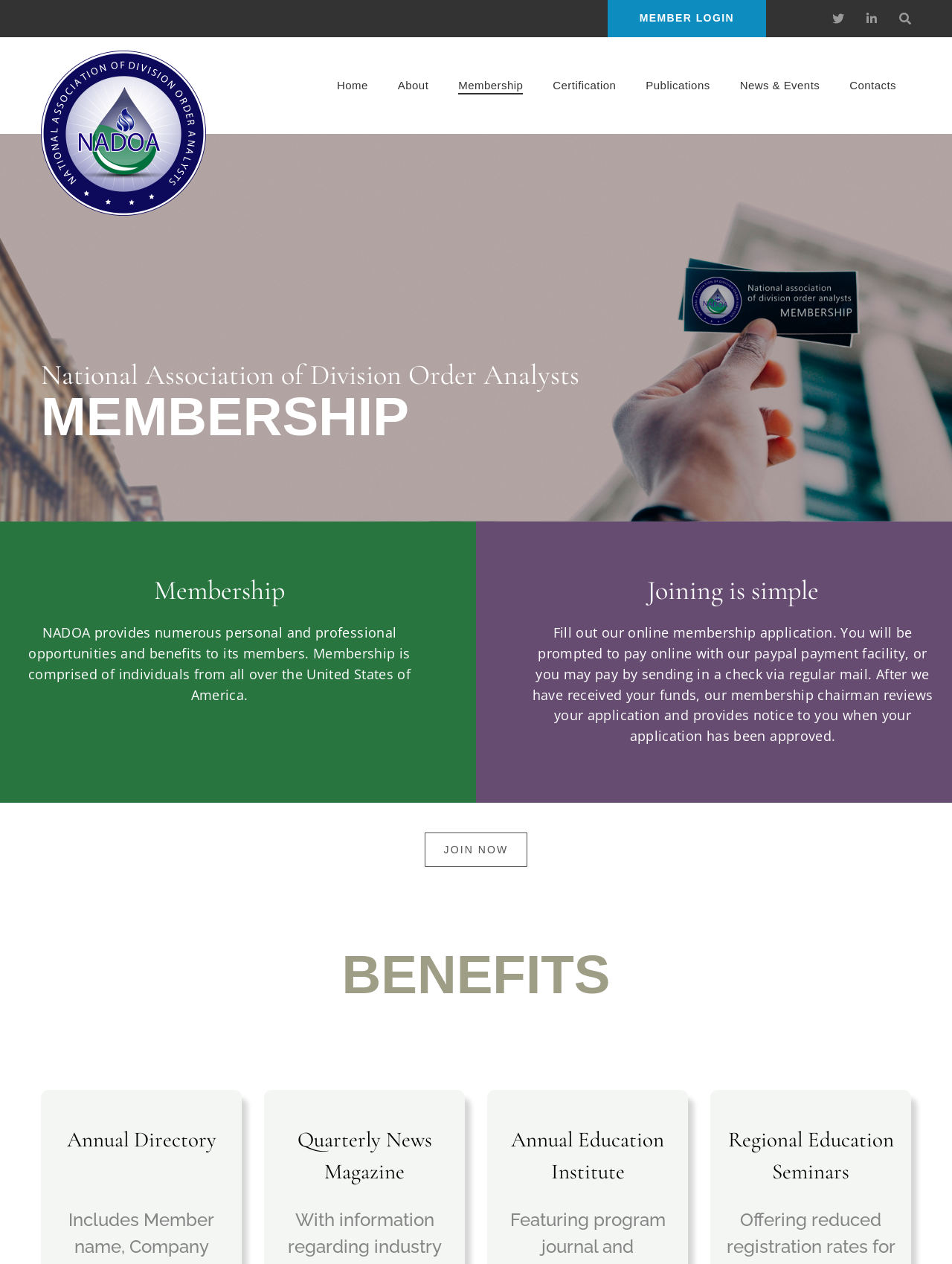Please find the bounding box coordinates of the element that needs to be clicked to perform the following instruction: "click on Pharmalife Pharmacy". The bounding box coordinates should be four float numbers between 0 and 1, represented as [left, top, right, bottom].

None